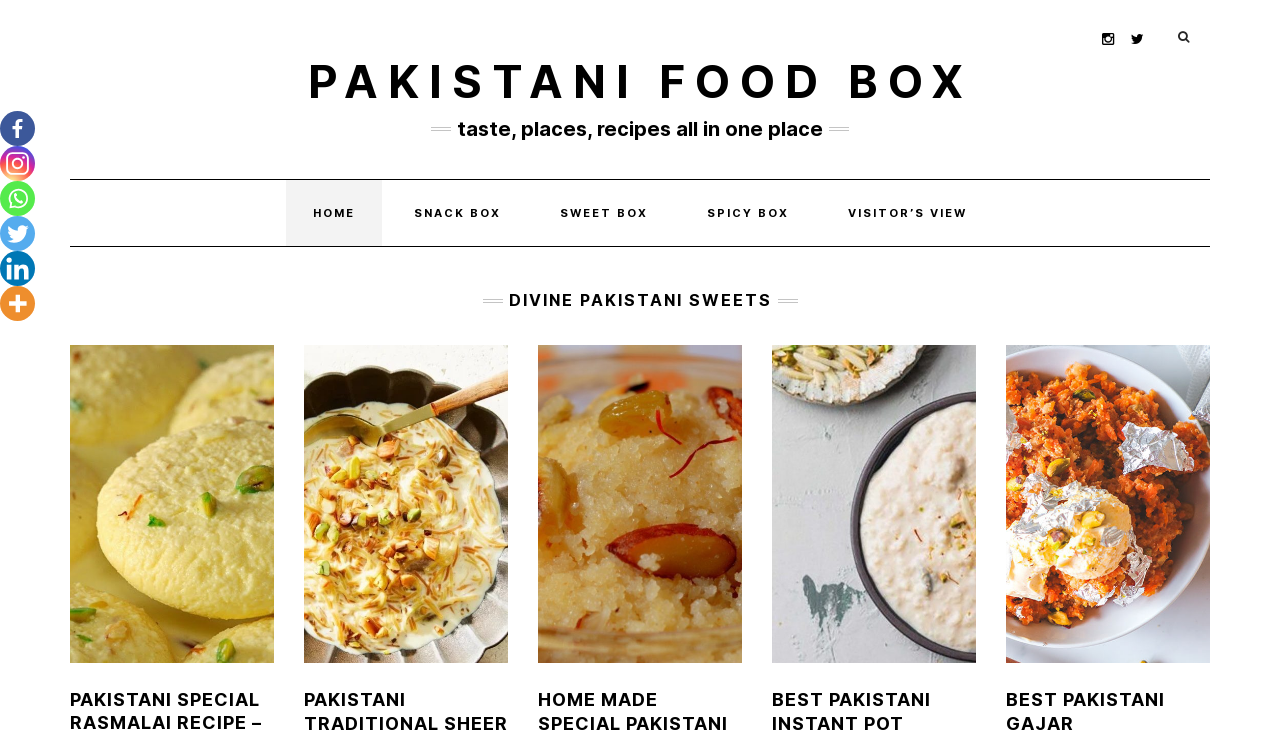Pinpoint the bounding box coordinates for the area that should be clicked to perform the following instruction: "Click the post comment button".

None